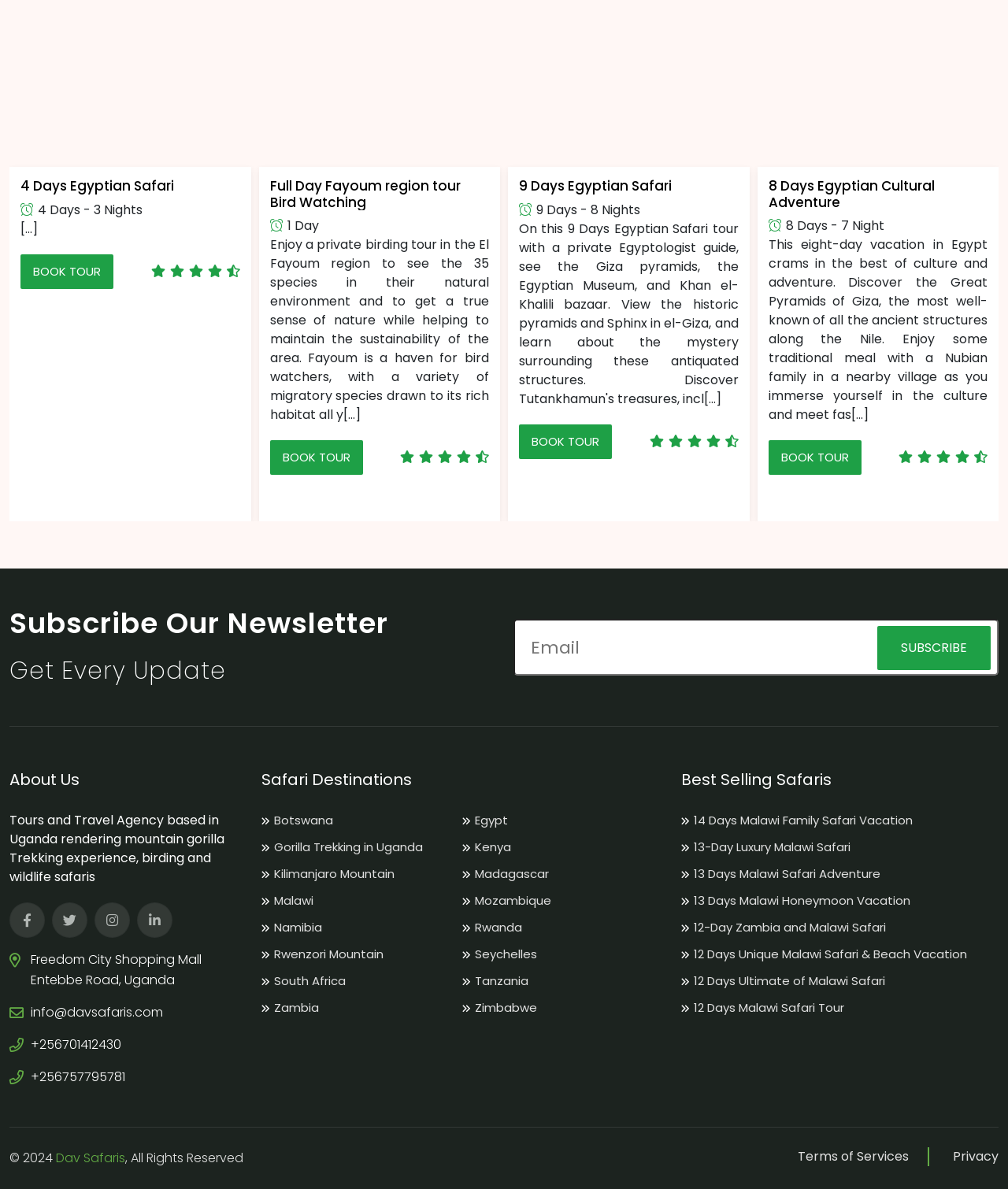Determine the bounding box coordinates for the region that must be clicked to execute the following instruction: "Go to My Accounts".

None